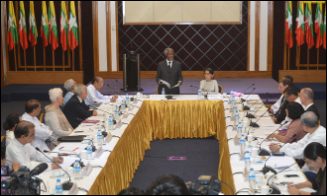Use a single word or phrase to answer the question:
What is symbolized by the flags on the walls?

Myanmar's national identity and pride